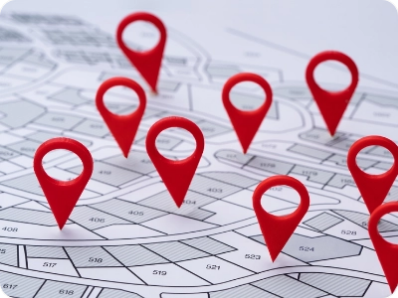Describe all the important aspects and details of the image.

The image showcases a detailed map with multiple red location pins placed strategically across various sections. This visual emphasizes the theme of local shifting services, encapsulating the ease of navigation and logistics involved in relocating within a community. Each pin symbolizes a potential destination or service point, reflecting the thoroughness and accessibility of local moving options. The arrangement of the markers on the map suggests a network of professional services ready to assist with seamless transitions, ensuring that moving within the locality is smooth and stress-free. This representation aligns with Sulekha's offerings, facilitating personalized and efficient relocation solutions tailored to individual needs.